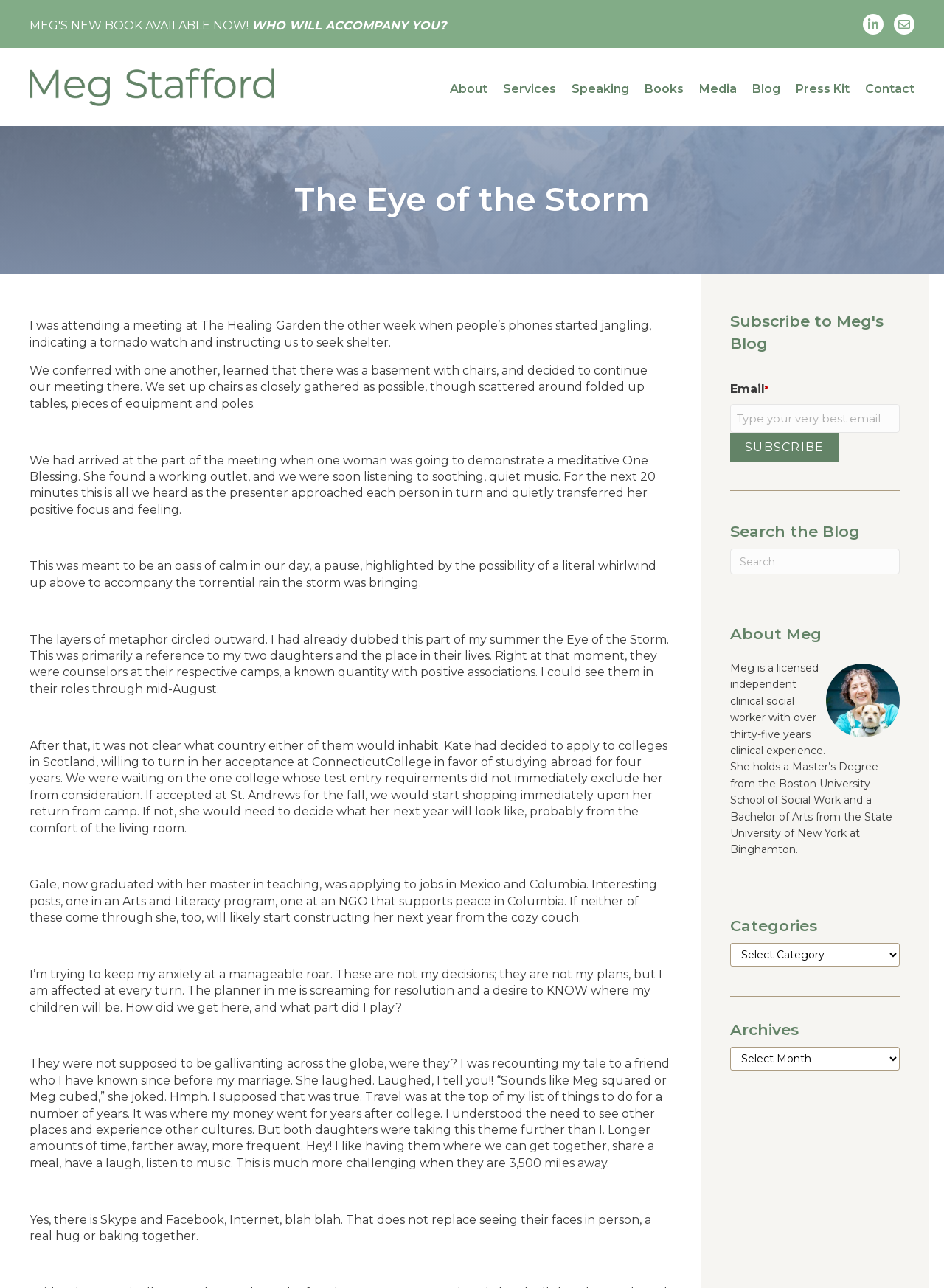Provide a one-word or brief phrase answer to the question:
What is the author's profession?

Licensed independent clinical social worker